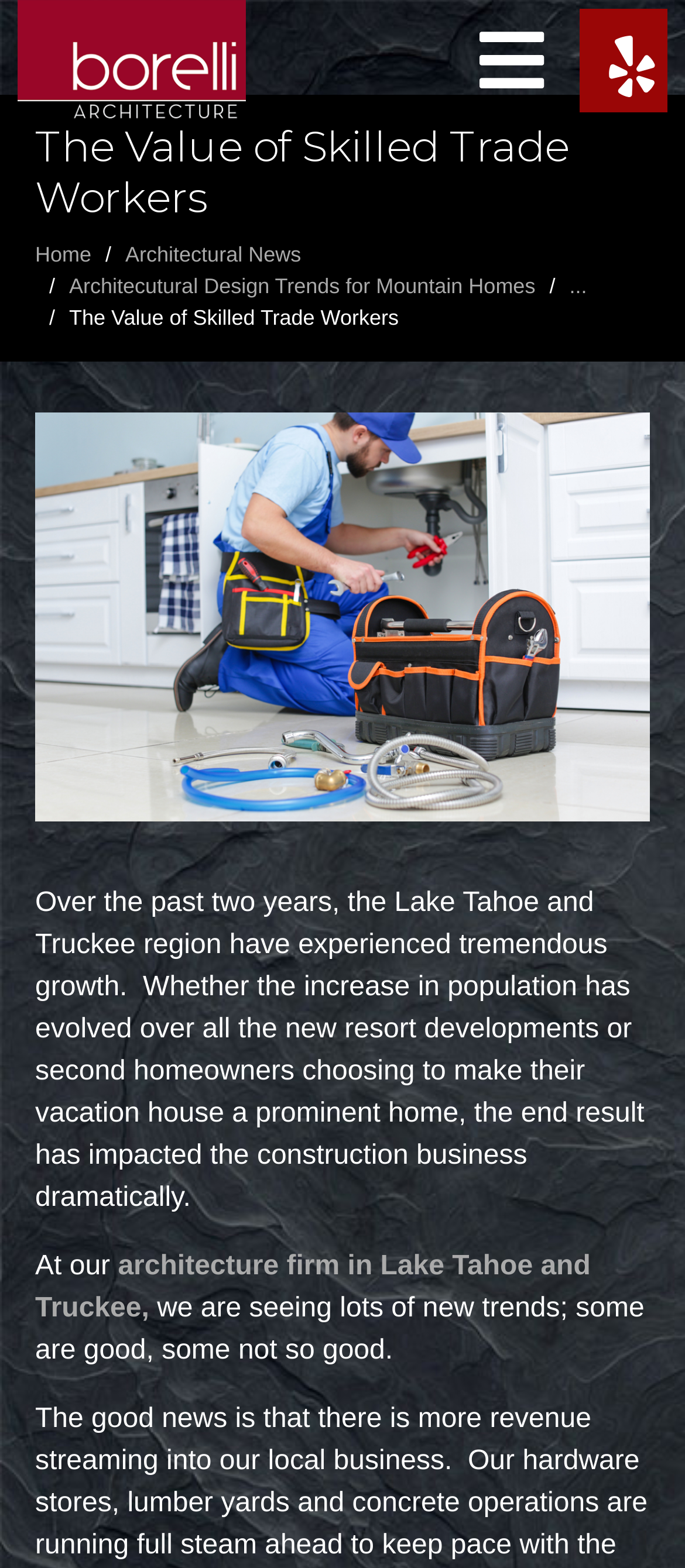What is the author's tone about the new trends?
Answer the question with a thorough and detailed explanation.

I found the answer by reading the text on the webpage, which says 'we are seeing lots of new trends; some are good, some not so good'. This suggests that the author has a mixed tone about the new trends.